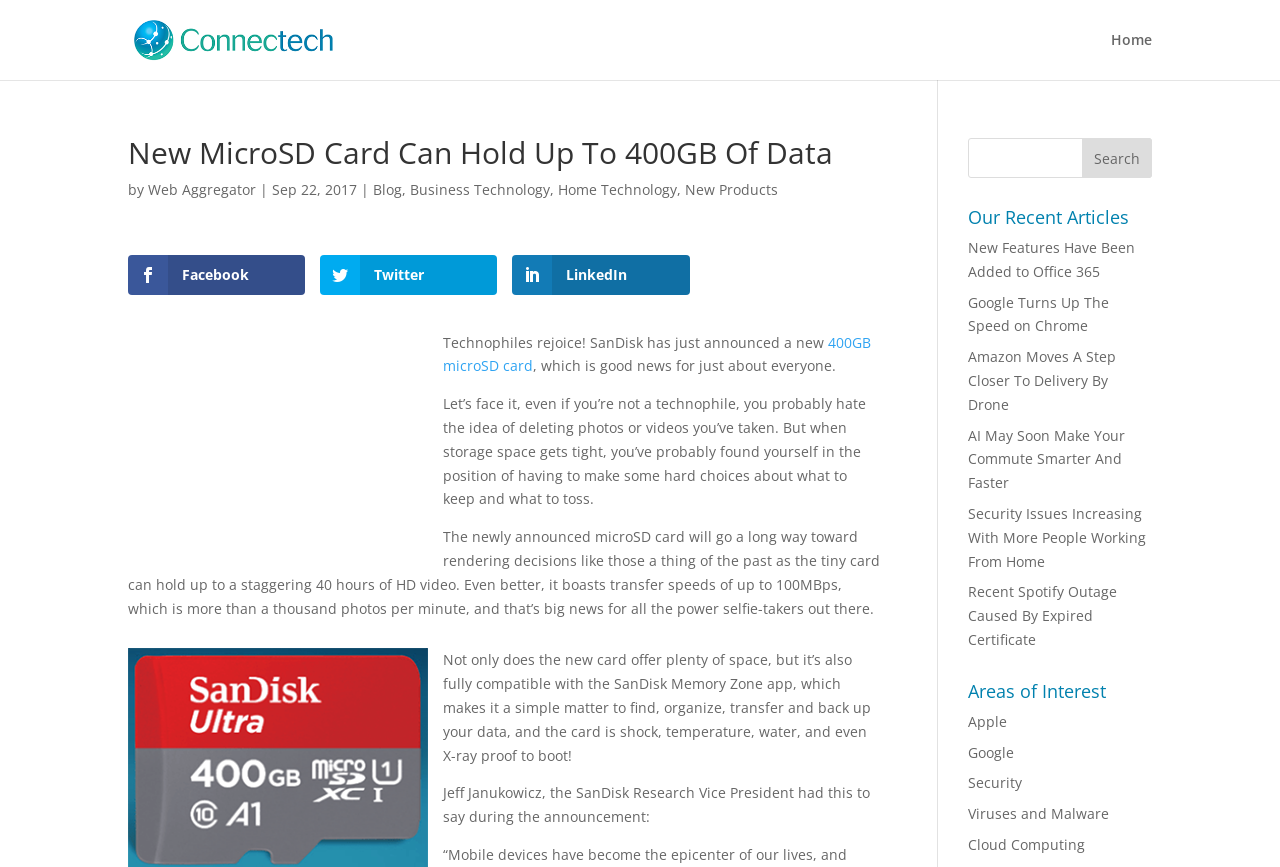Given the element description Facebook, predict the bounding box coordinates for the UI element in the webpage screenshot. The format should be (top-left x, top-left y, bottom-right x, bottom-right y), and the values should be between 0 and 1.

[0.1, 0.294, 0.238, 0.34]